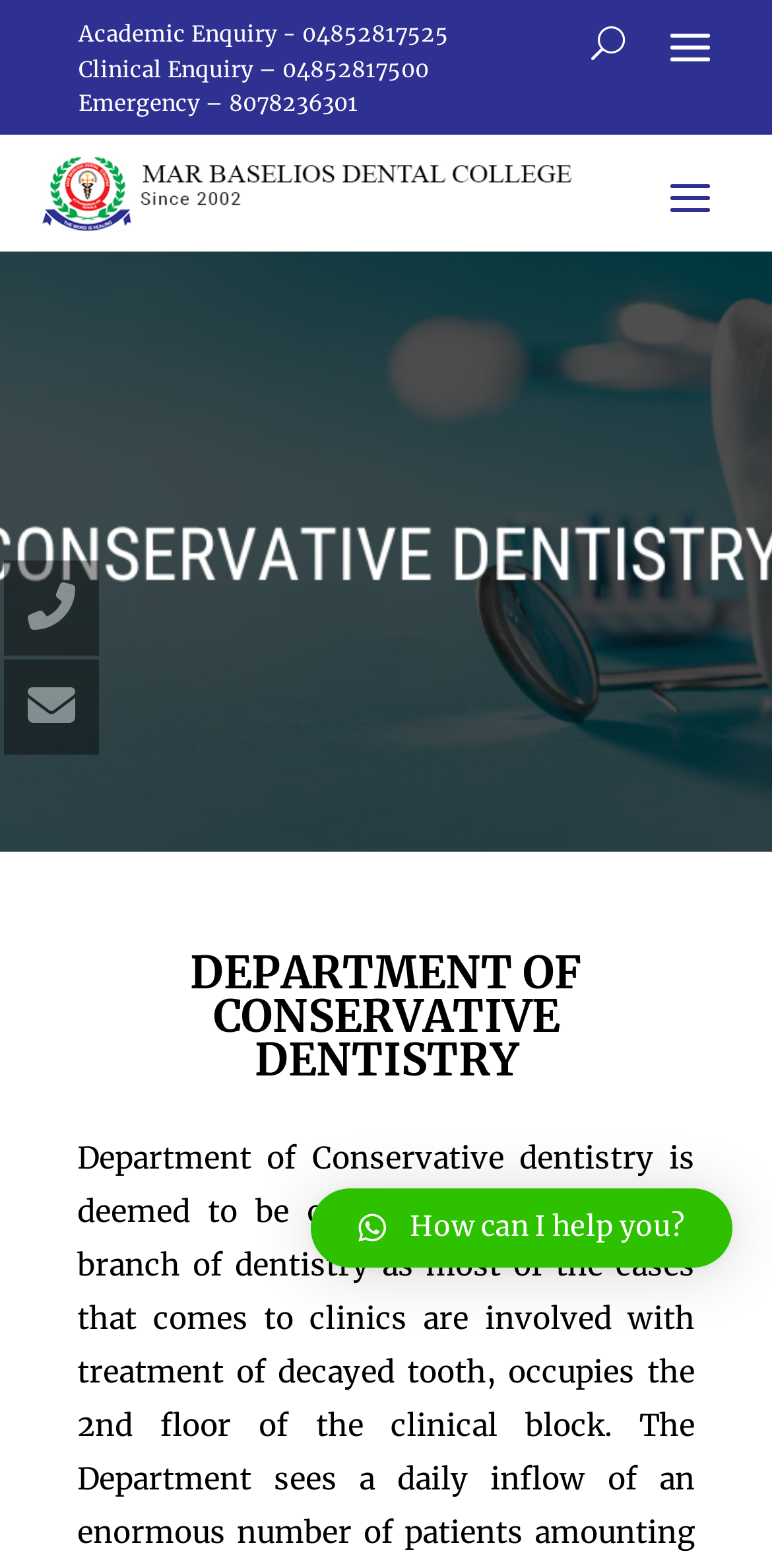Using the format (top-left x, top-left y, bottom-right x, bottom-right y), provide the bounding box coordinates for the described UI element. All values should be floating point numbers between 0 and 1: 04852817525, 04852817500, 8078236301

[0.005, 0.357, 0.128, 0.418]